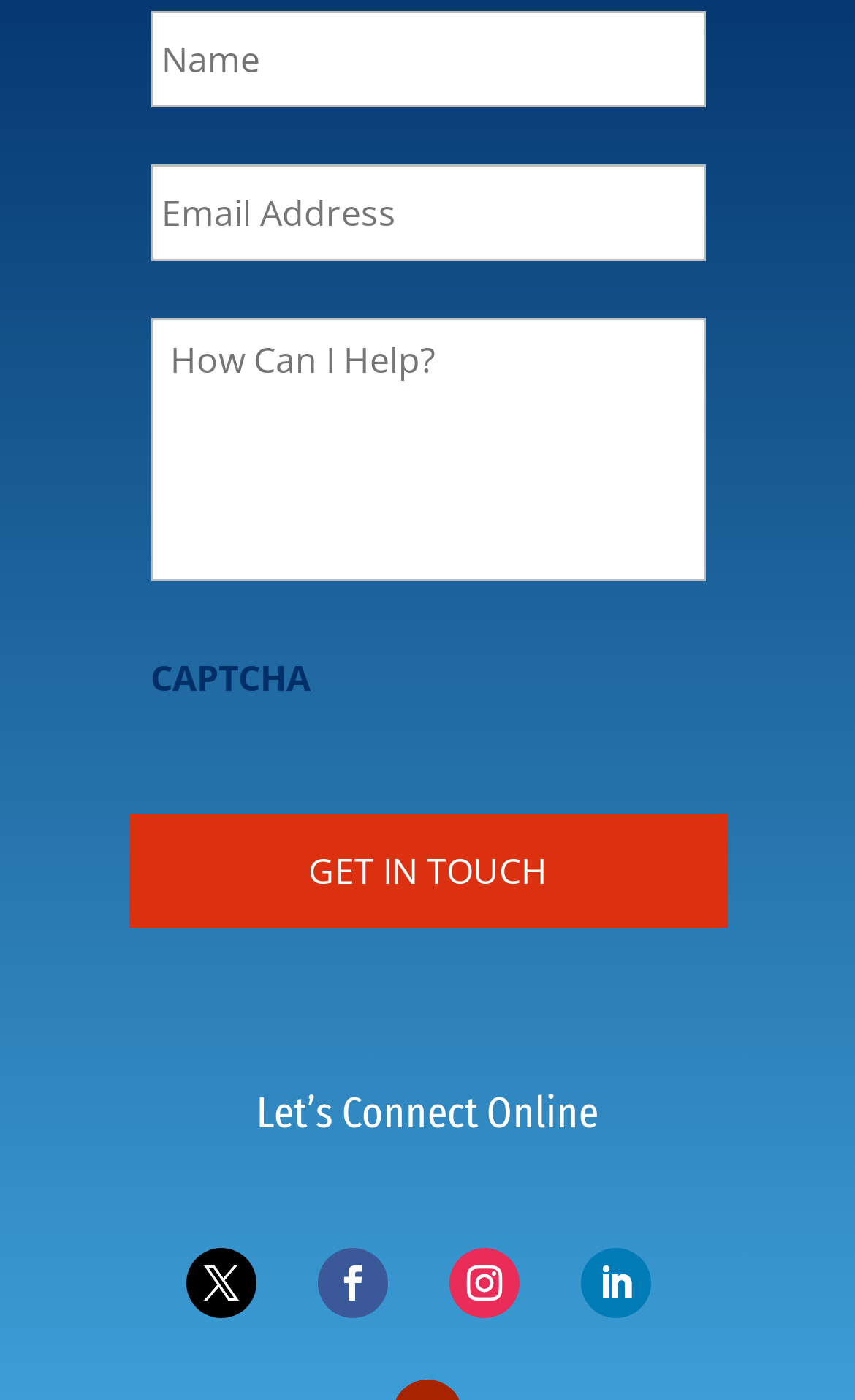Can you find the bounding box coordinates for the UI element given this description: "name="input_1" placeholder="Name""? Provide the coordinates as four float numbers between 0 and 1: [left, top, right, bottom].

[0.176, 0.008, 0.824, 0.077]